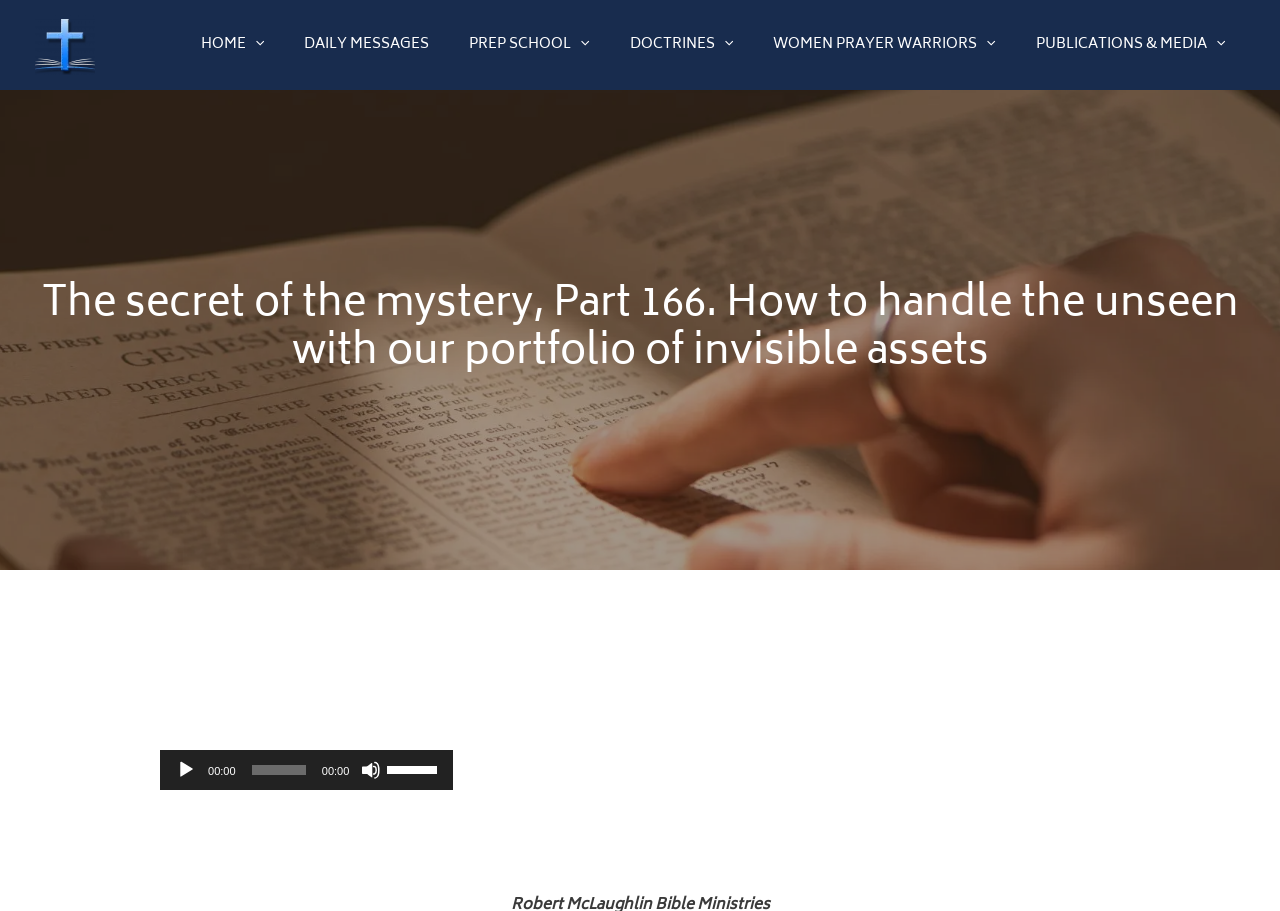What is the name of the ministry?
Look at the image and construct a detailed response to the question.

The name of the ministry can be found in the top-left corner of the webpage, where it is written as 'Robert McLaughlin Bible Ministries' and also has an image with the same name.